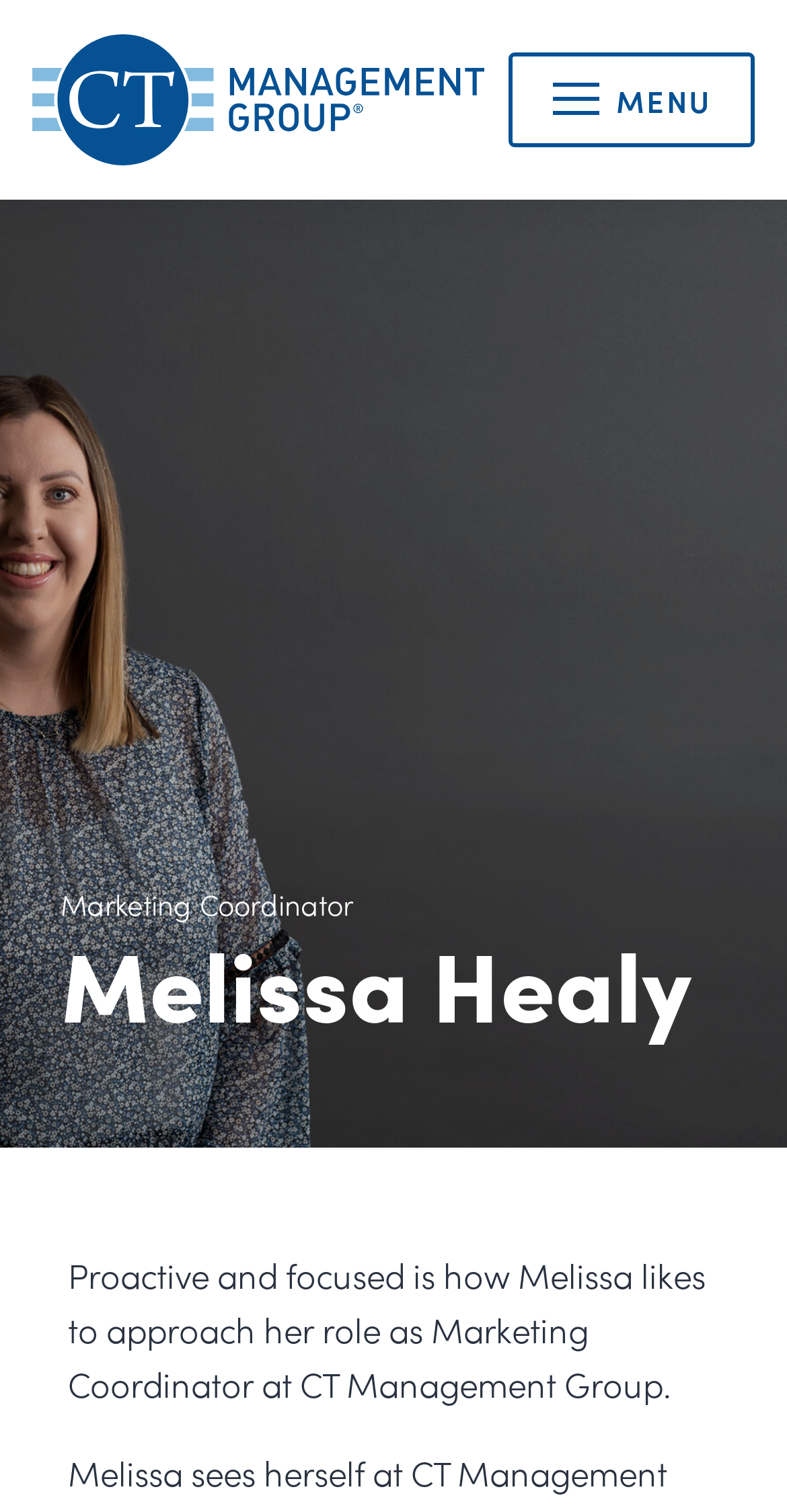Using the provided description: "Menu", find the bounding box coordinates of the corresponding UI element. The output should be four float numbers between 0 and 1, in the format [left, top, right, bottom].

[0.647, 0.034, 0.96, 0.097]